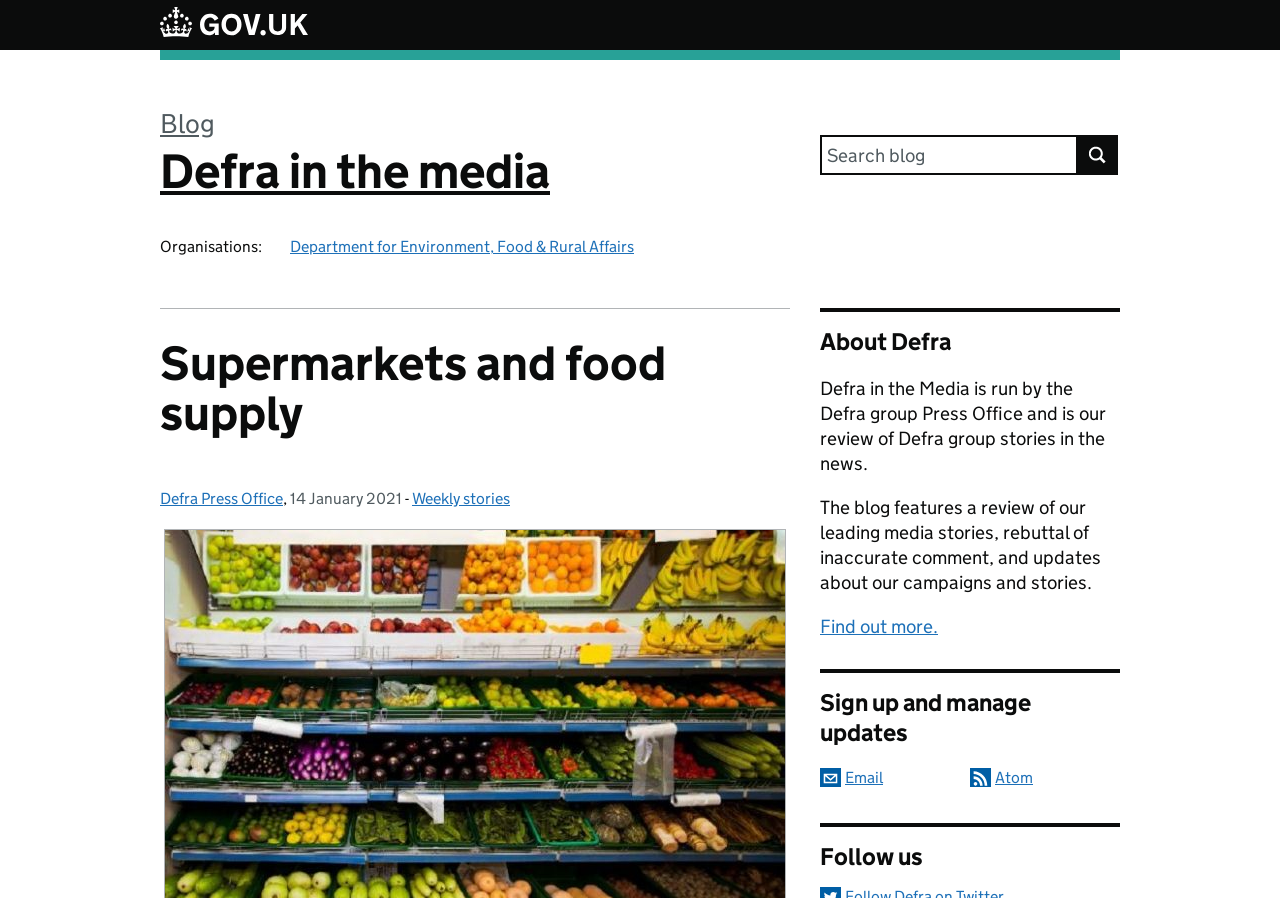Elaborate on the information and visuals displayed on the webpage.

The webpage is about the blog "Defra in the media" from the Department for Environment, Food & Rural Affairs (Defra). At the top, there is a link to skip to the main content and a link to the GOV.UK website, accompanied by a small GOV.UK logo. Below this, there is a banner with the blog name "Defra in the media" and a heading with the same title.

On the left side, there is a description list with the organization's name, "Department for Environment, Food & Rural Affairs", and a search bar with a search button. Below the search bar, there is a header with the title "Supermarkets and food supply" and a posting information section that includes the author "Defra Press Office", the posting date "14 January 2021", and categories "Weekly stories".

On the right side, there are several sections. The first section is titled "Related content and links" and is followed by a section about Defra, which includes a brief description of the blog and its purpose. Below this, there is a section titled "Sign up and manage updates" with links to sign up for updates by email or to subscribe using a feed reader. Finally, there is a section titled "Follow us" at the bottom.

Throughout the page, there are several links to other pages or websites, including the Defra website, the GOV.UK website, and a link to find out more about the blog.